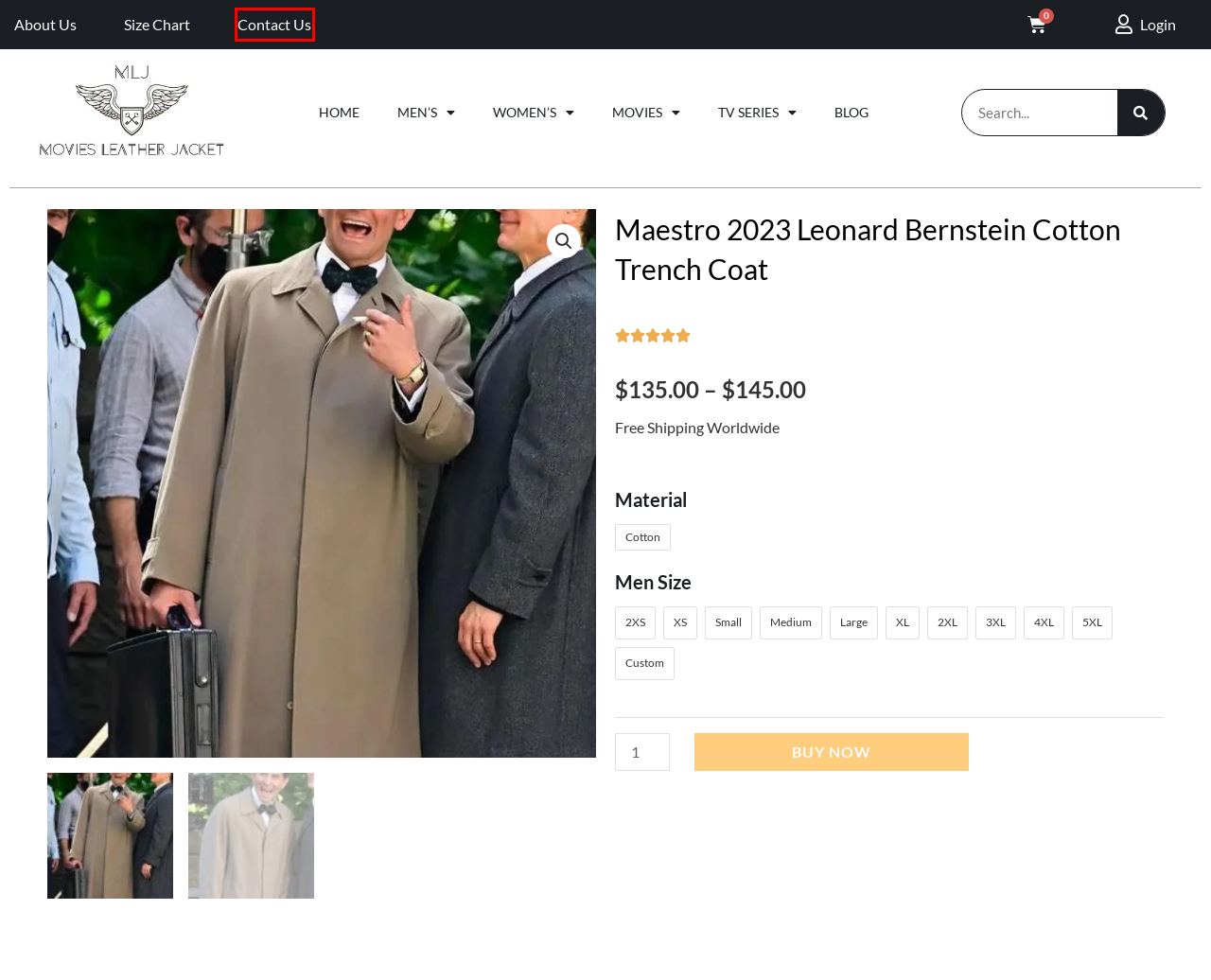You are presented with a screenshot of a webpage containing a red bounding box around a particular UI element. Select the best webpage description that matches the new webpage after clicking the element within the bounding box. Here are the candidates:
A. Size Chart | Movies Leather Jacket
B. About - Movies Leather Jacket
C. Privacy Policy - Movies Leather Jacket
D. Stranger Things H Letterman Jacket | Eddie Munson Jacket
E. Money Heist Berlin Jacket | Pedro Alonso Korean Costume
F. Contact US | Movies Leather Jackets
G. Top Men's Leather Jackets | Leather Jackets For Men's
H. Pelle Pelle 35th Anniversary 1976 Vintage Jacket for men

F